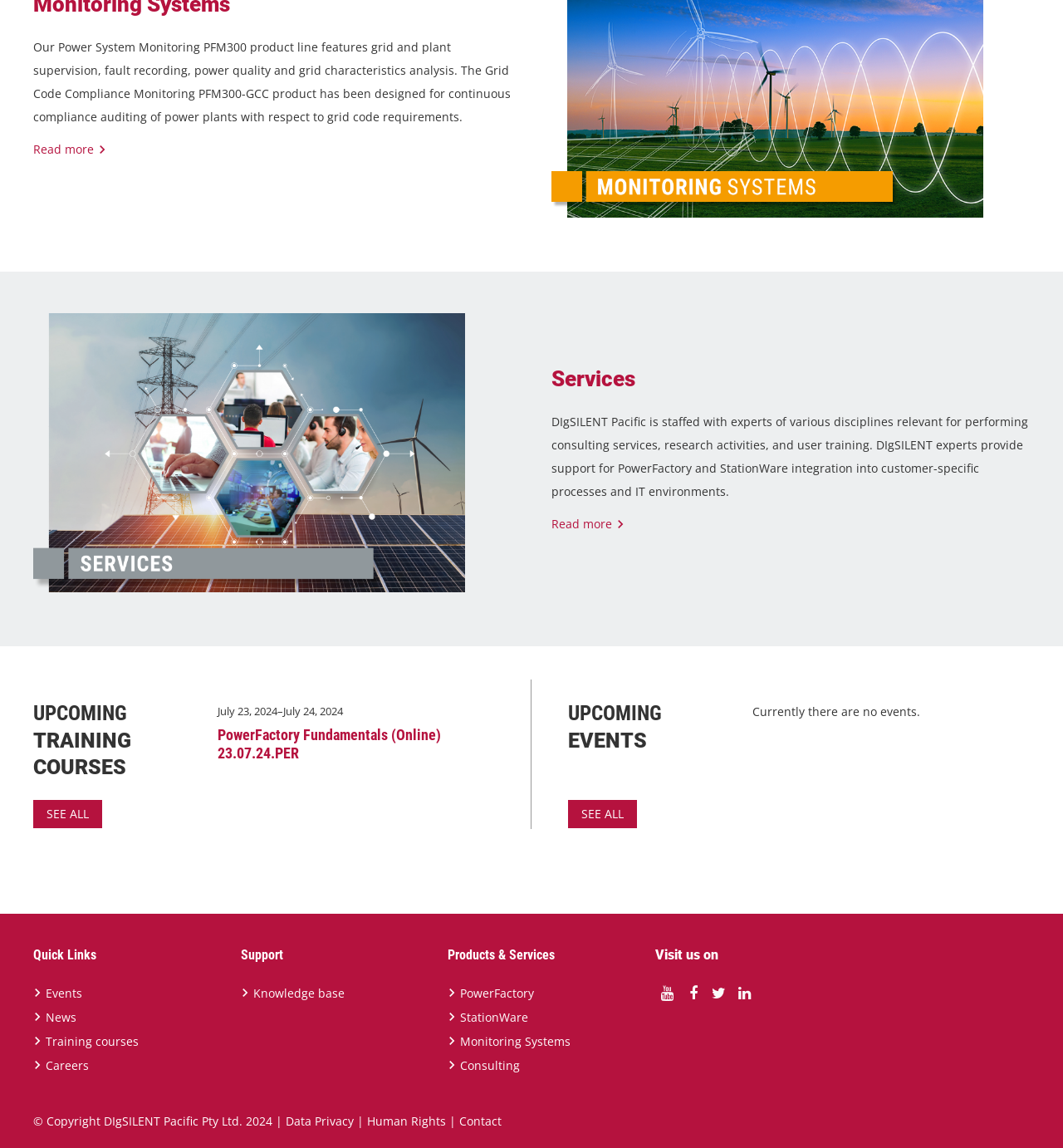Please respond to the question with a concise word or phrase:
What is the topic of the upcoming training course on July 23, 2024?

PowerFactory Fundamentals